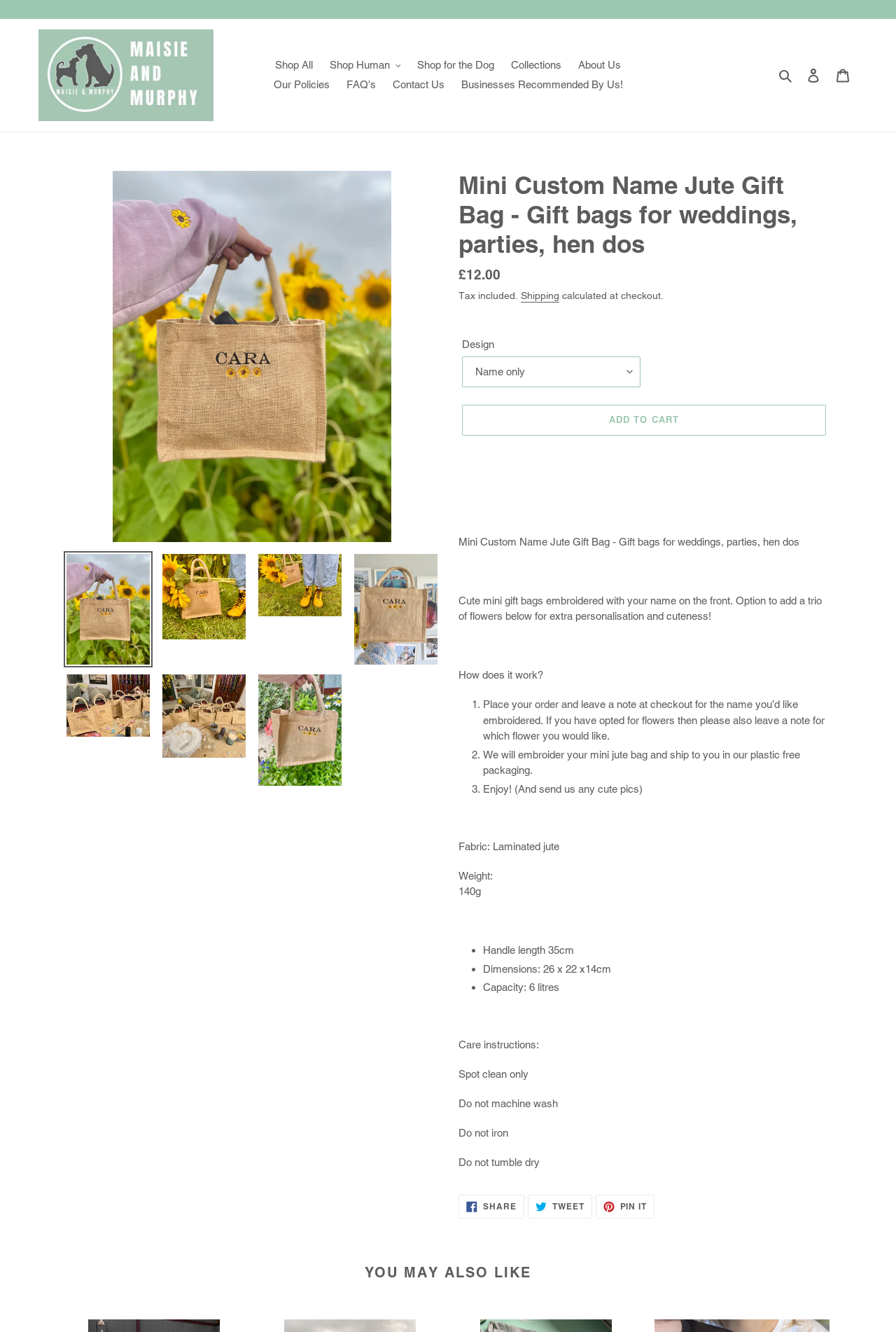Generate the title text from the webpage.

Mini Custom Name Jute Gift Bag - Gift bags for weddings, parties, hen dos